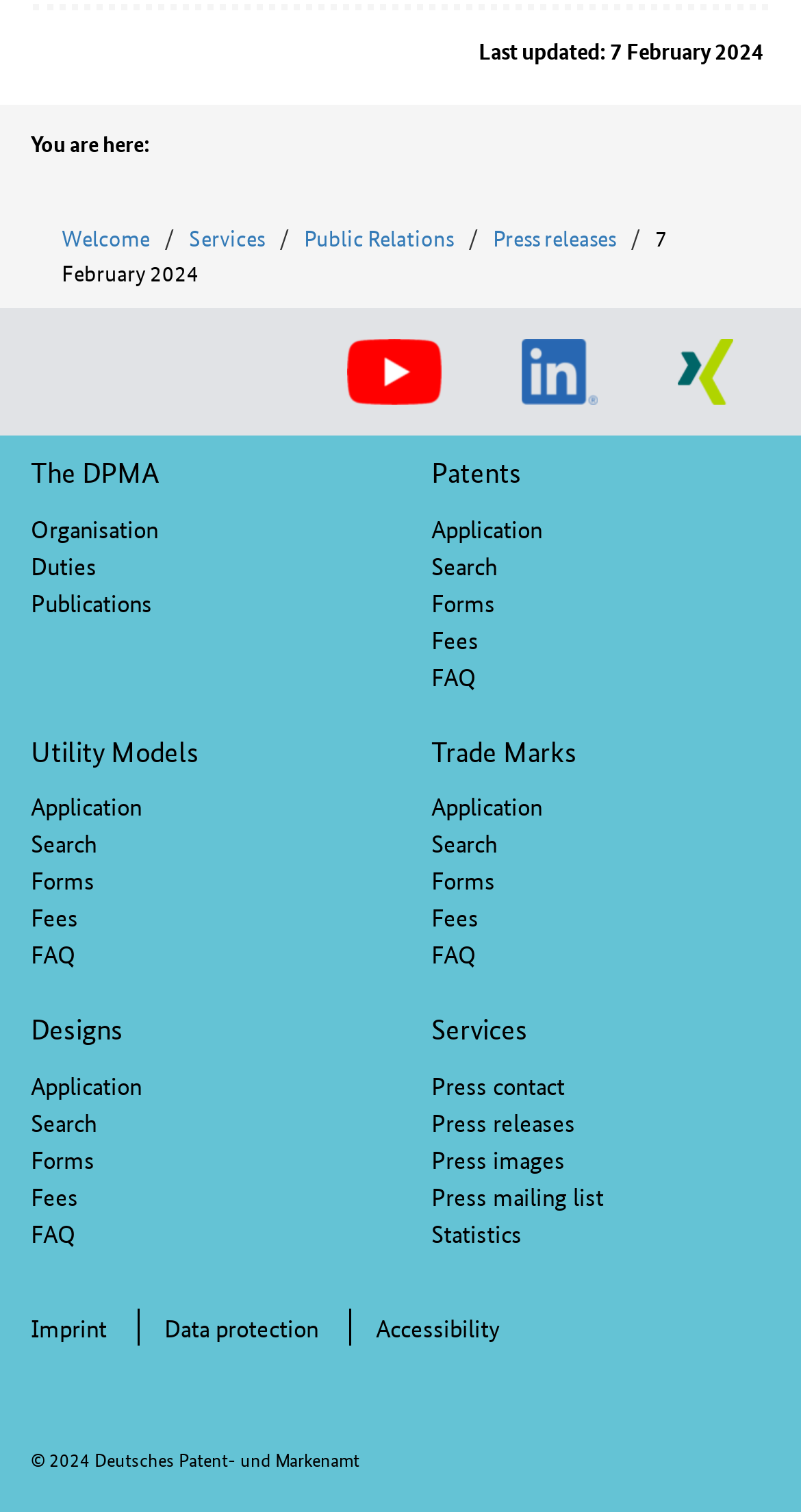Answer the question using only one word or a concise phrase: What is the last updated date?

7 February 2024